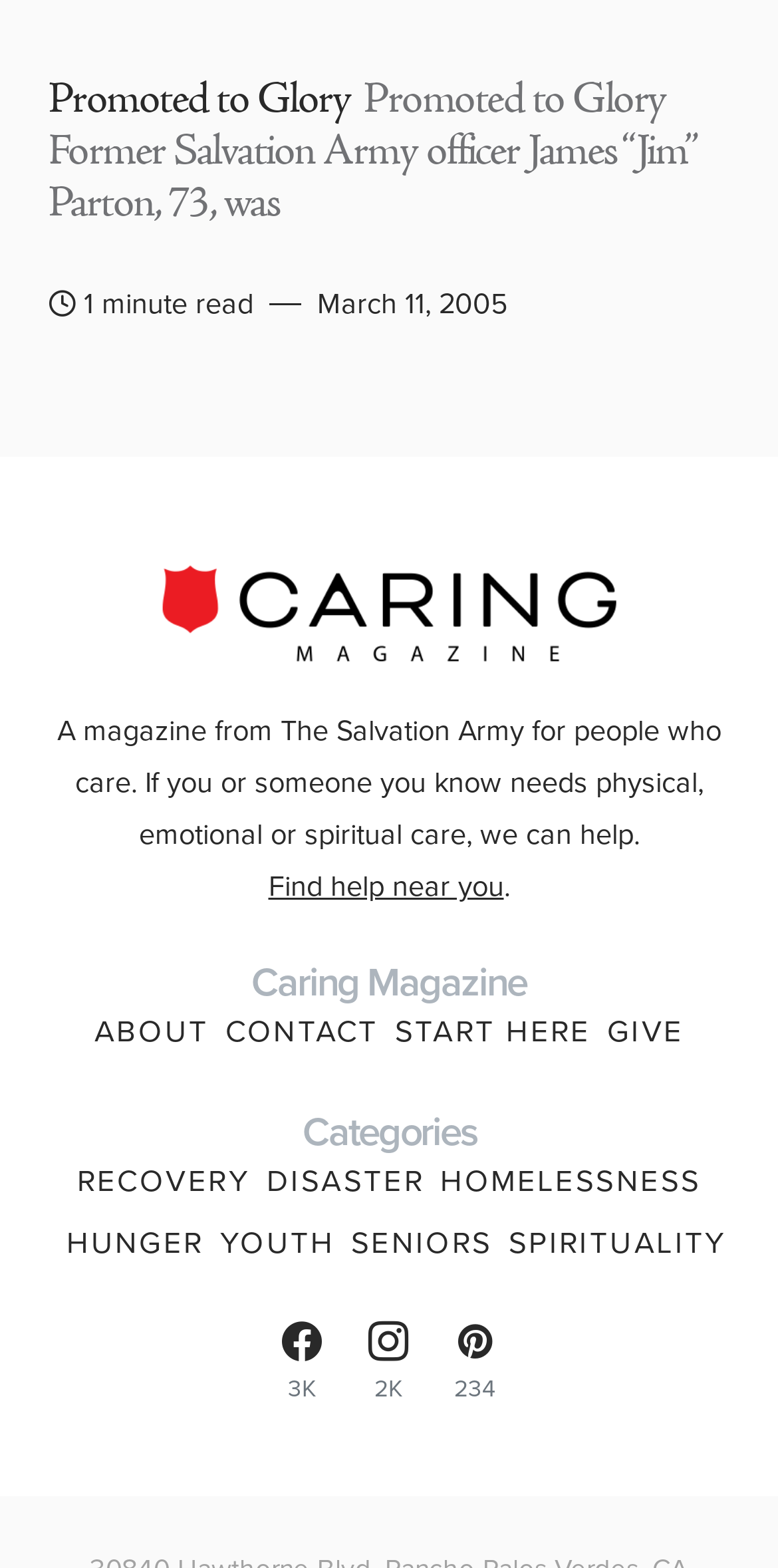Please find the bounding box coordinates for the clickable element needed to perform this instruction: "Find help near you".

[0.345, 0.551, 0.647, 0.579]